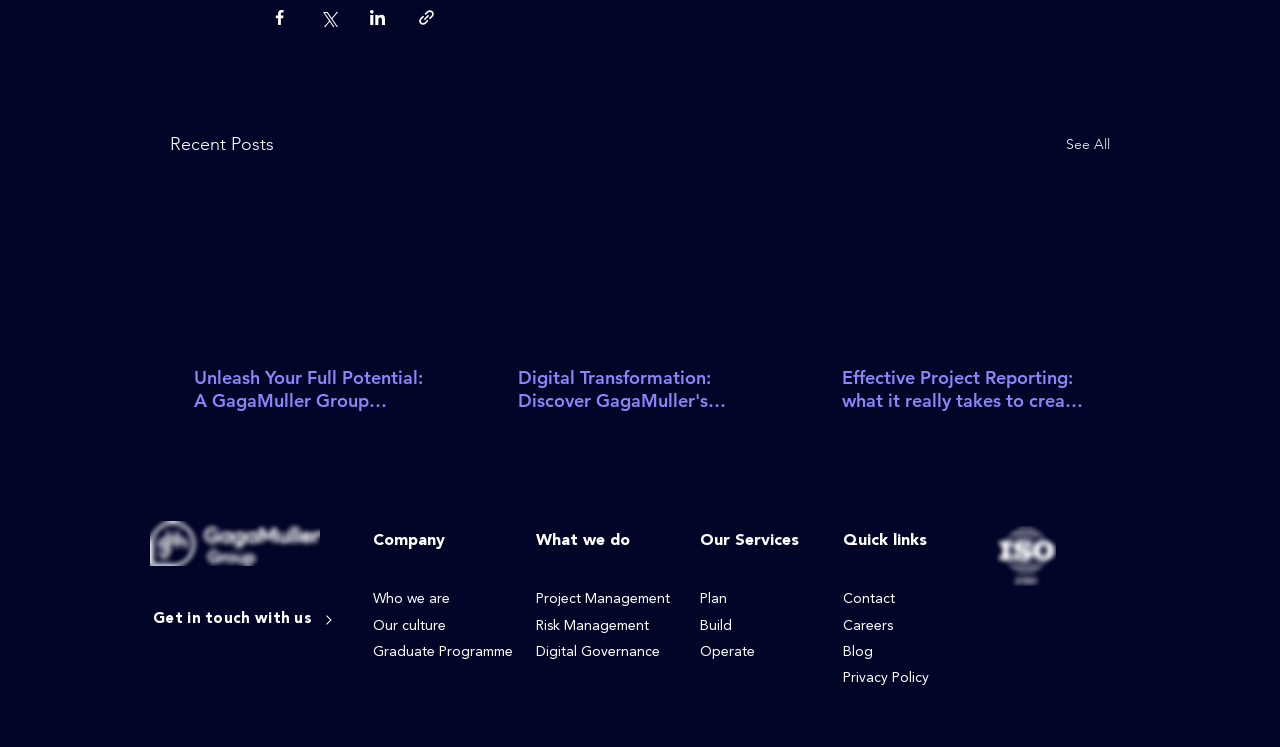Please find the bounding box coordinates for the clickable element needed to perform this instruction: "Visit the company page".

[0.291, 0.714, 0.348, 0.735]